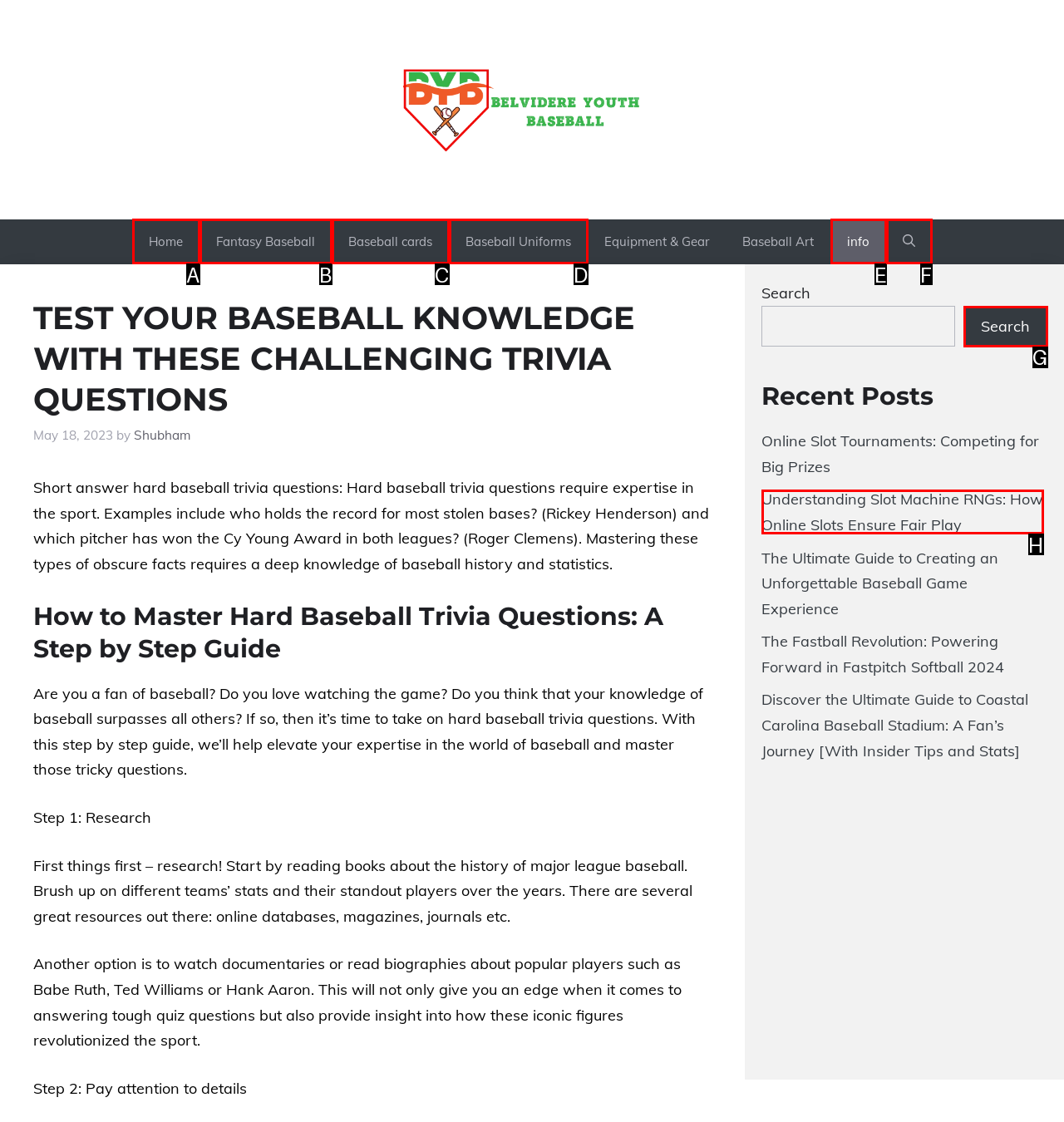Determine which HTML element best suits the description: Fantasy Baseball. Reply with the letter of the matching option.

B